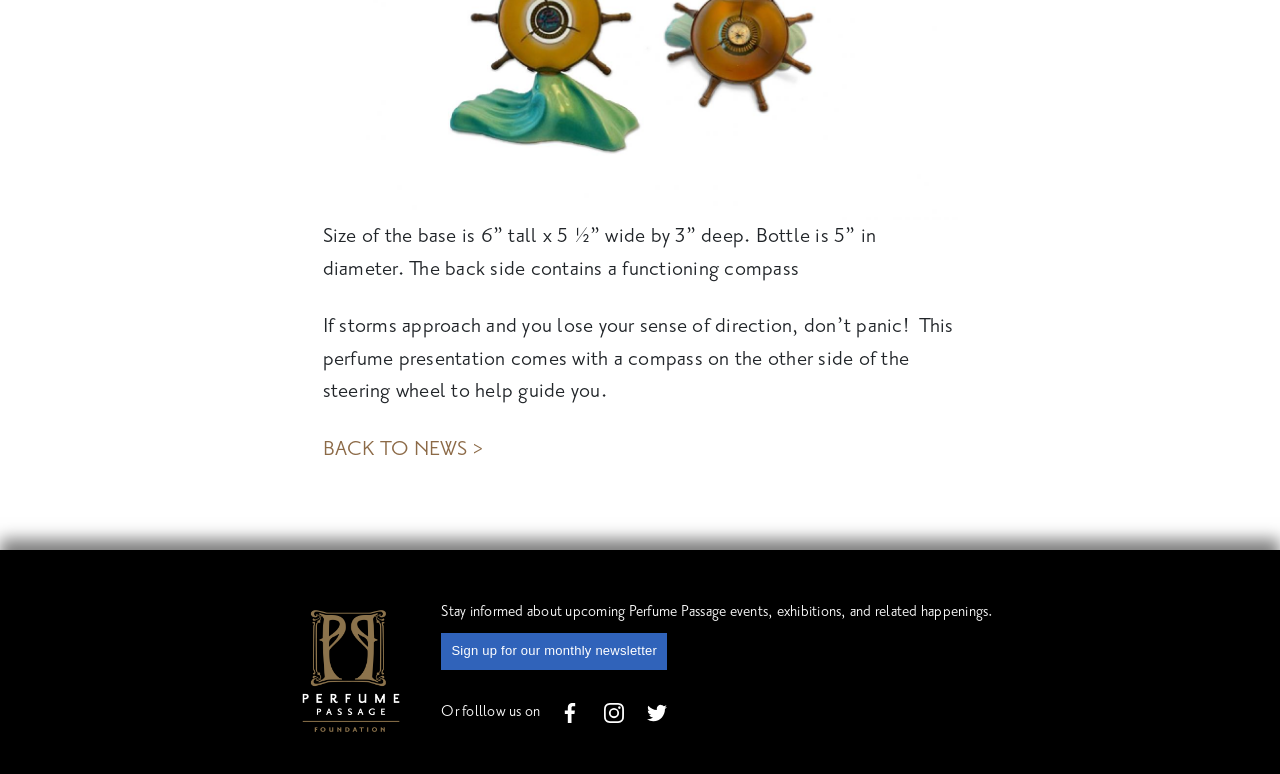What is the purpose of the compass on the perfume presentation?
Please answer the question with as much detail as possible using the screenshot.

I found the answer by reading the text description of the static text element, which mentions that the compass on the other side of the steering wheel is to help guide you when you lose your sense of direction.